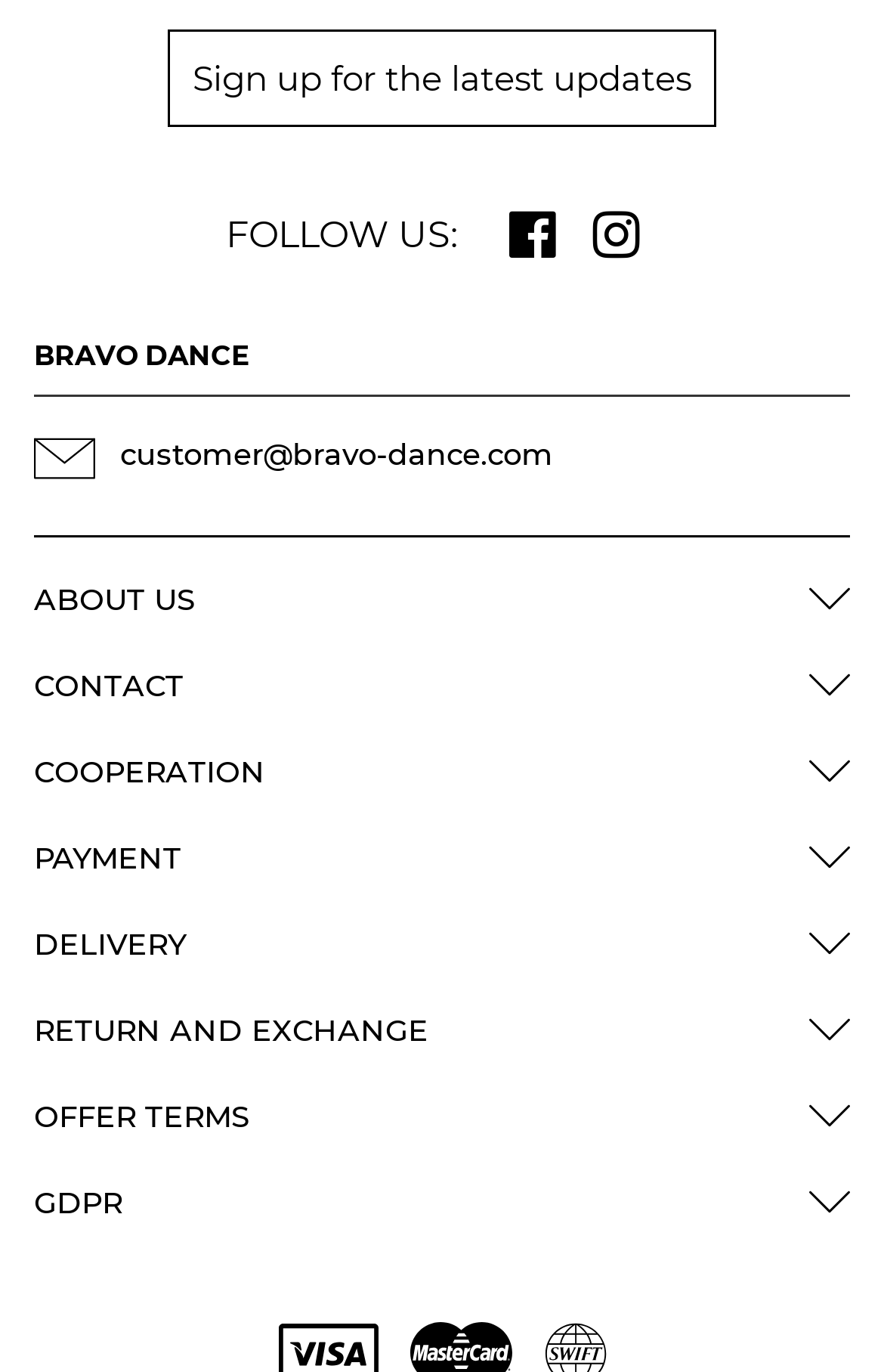Provide a brief response to the question below using a single word or phrase: 
What is the last link in the footer section?

GDPR